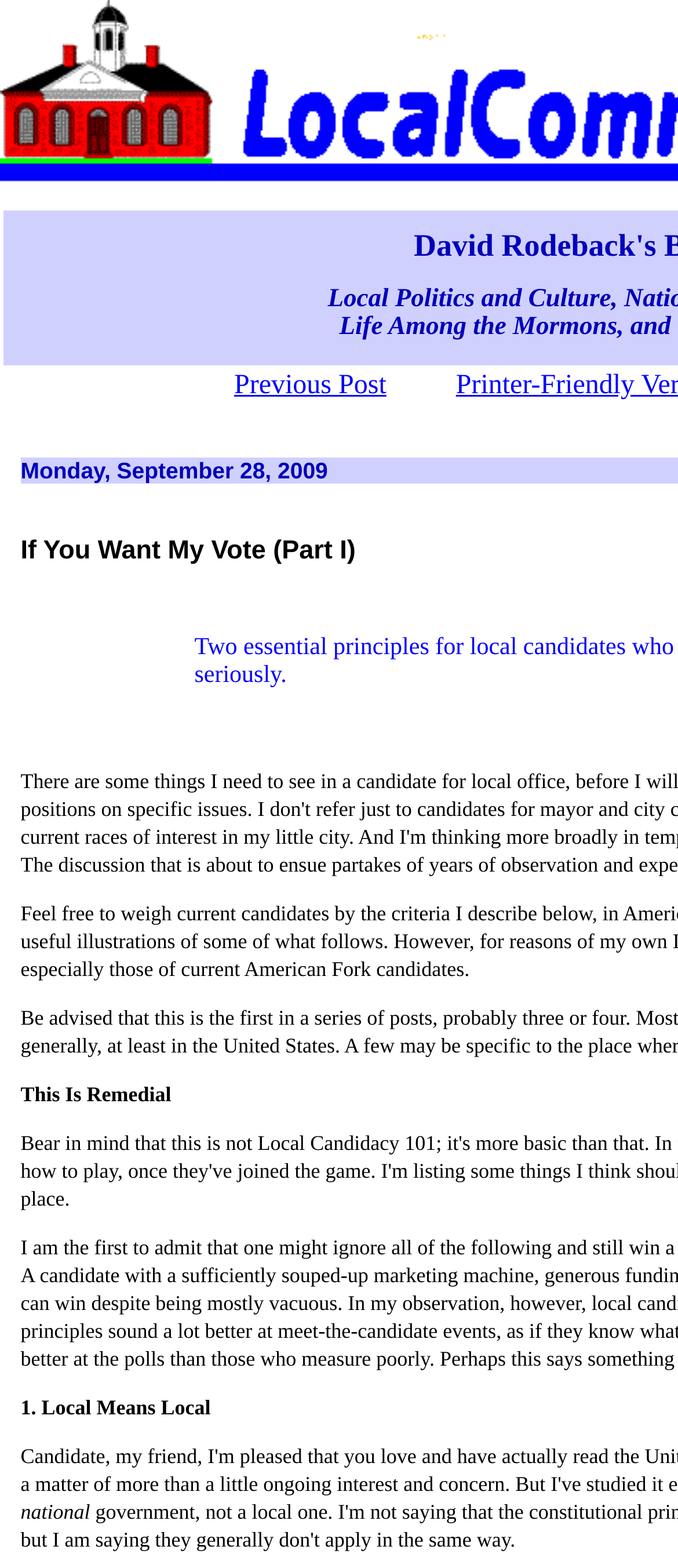What is the last word mentioned on the webpage?
Provide a short answer using one word or a brief phrase based on the image.

national